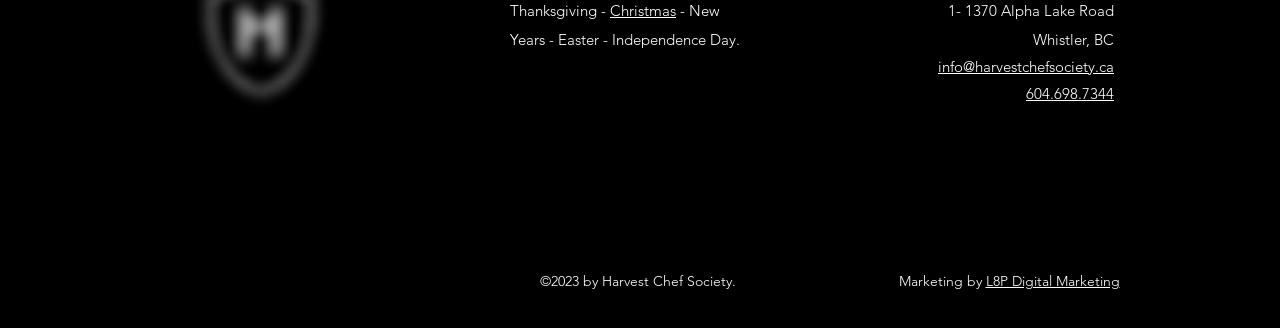Give a one-word or one-phrase response to the question: 
What is the phone number of Harvest Chef Society?

604.698.7344